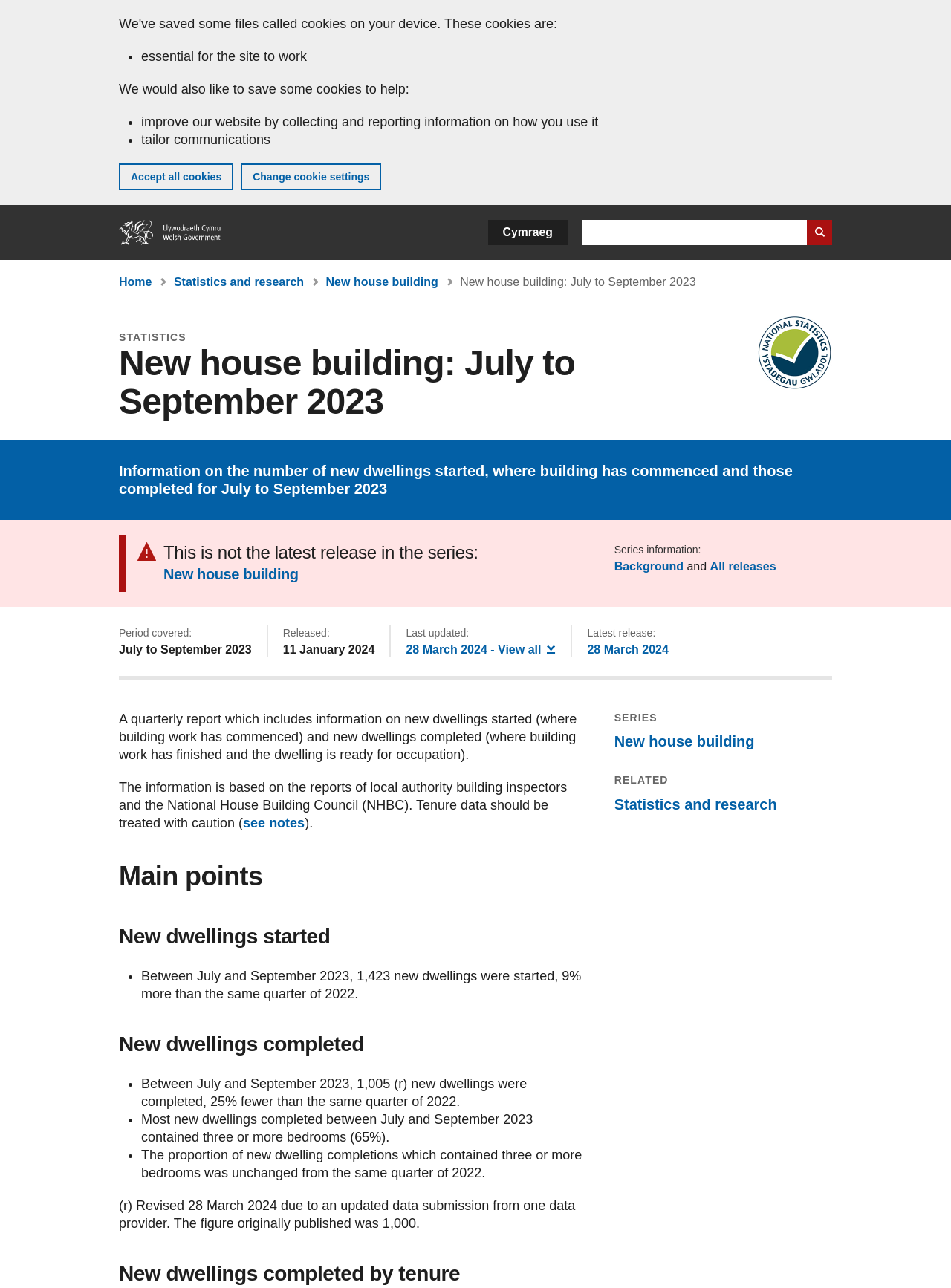Please find the bounding box coordinates of the section that needs to be clicked to achieve this instruction: "Search GOV.WALES".

[0.612, 0.171, 0.875, 0.19]